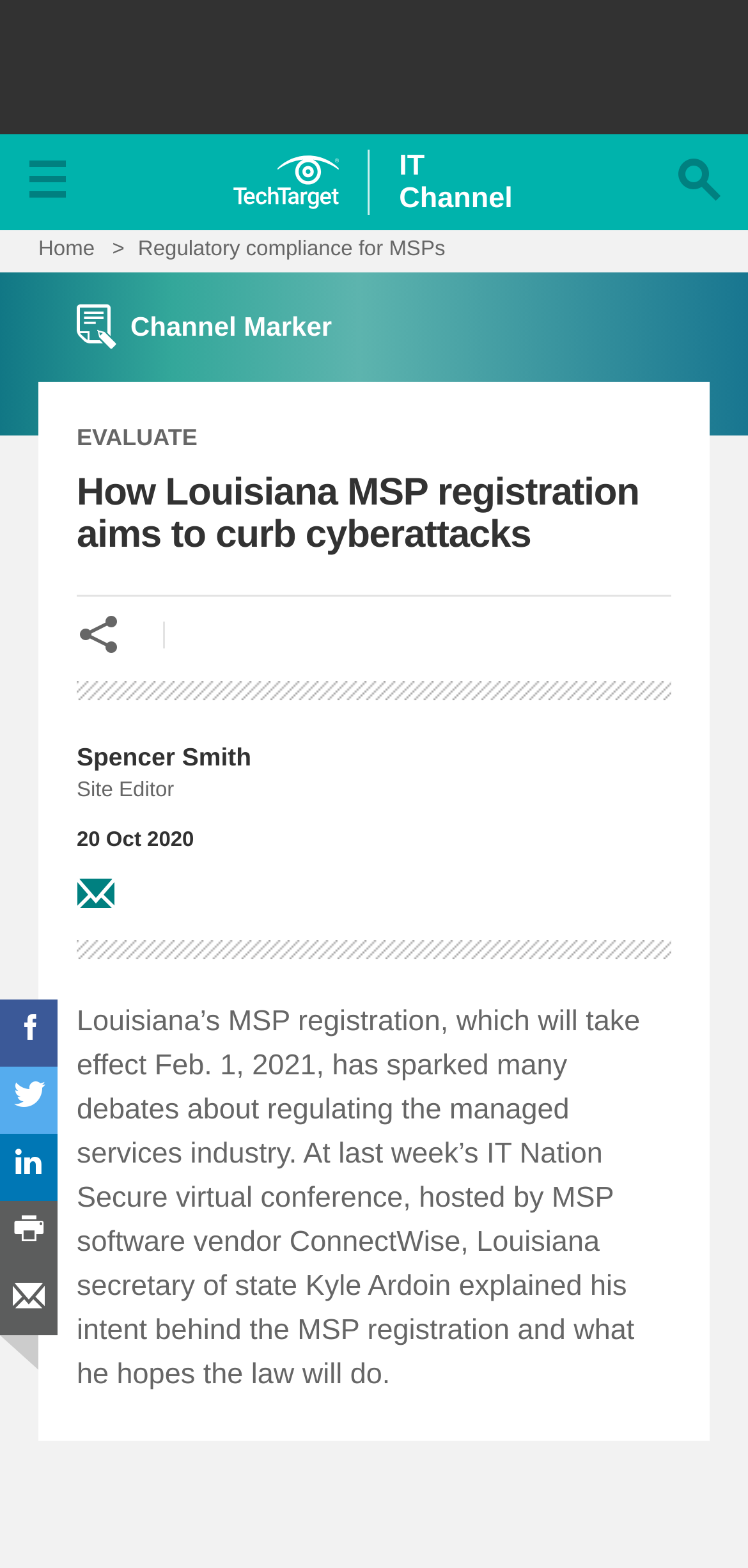Please provide a short answer using a single word or phrase for the question:
What is the topic of the article?

Louisiana MSP registration